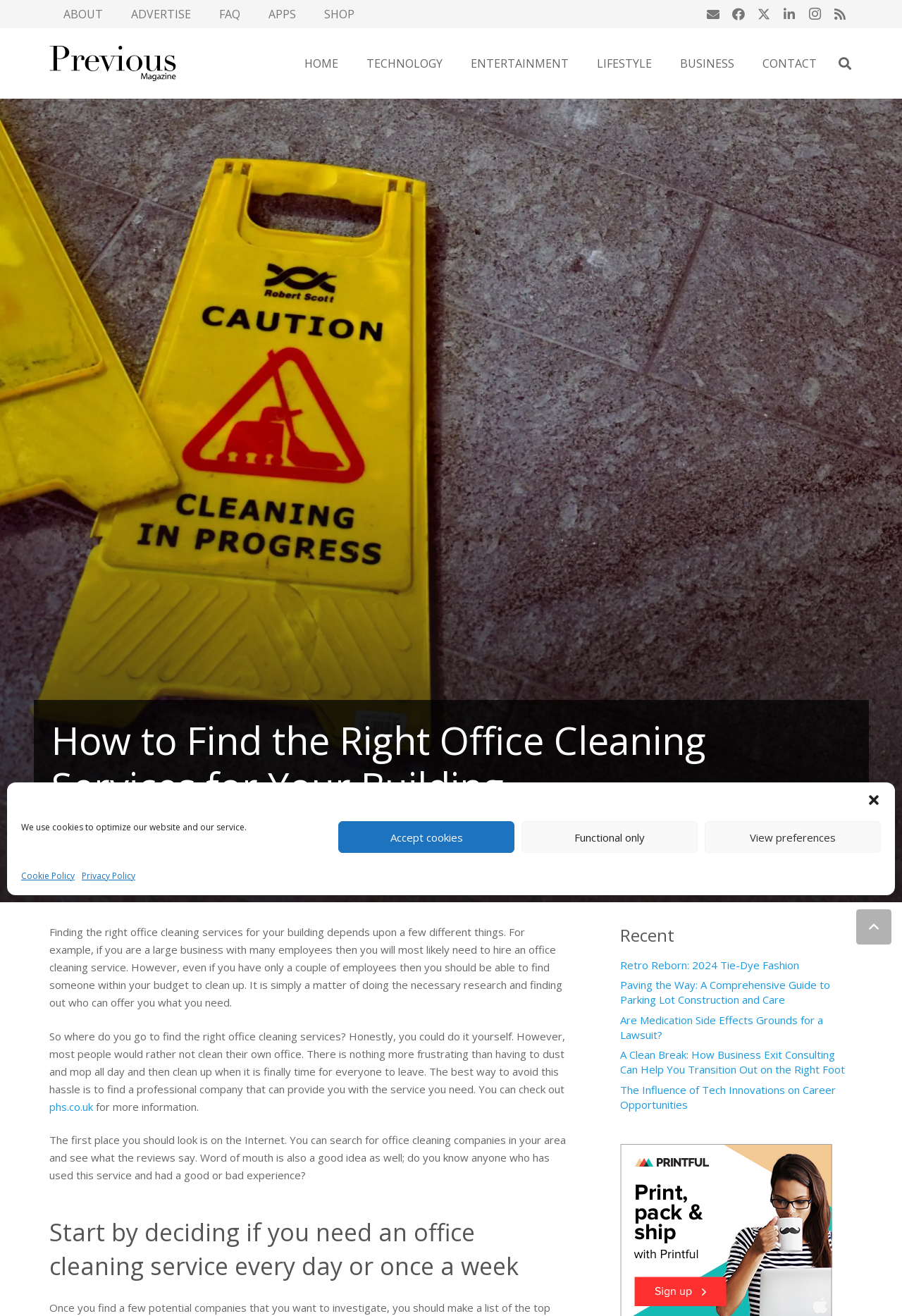Identify the bounding box of the HTML element described here: "aria-label="Previous Magazine Logo v3"". Provide the coordinates as four float numbers between 0 and 1: [left, top, right, bottom].

[0.055, 0.035, 0.195, 0.062]